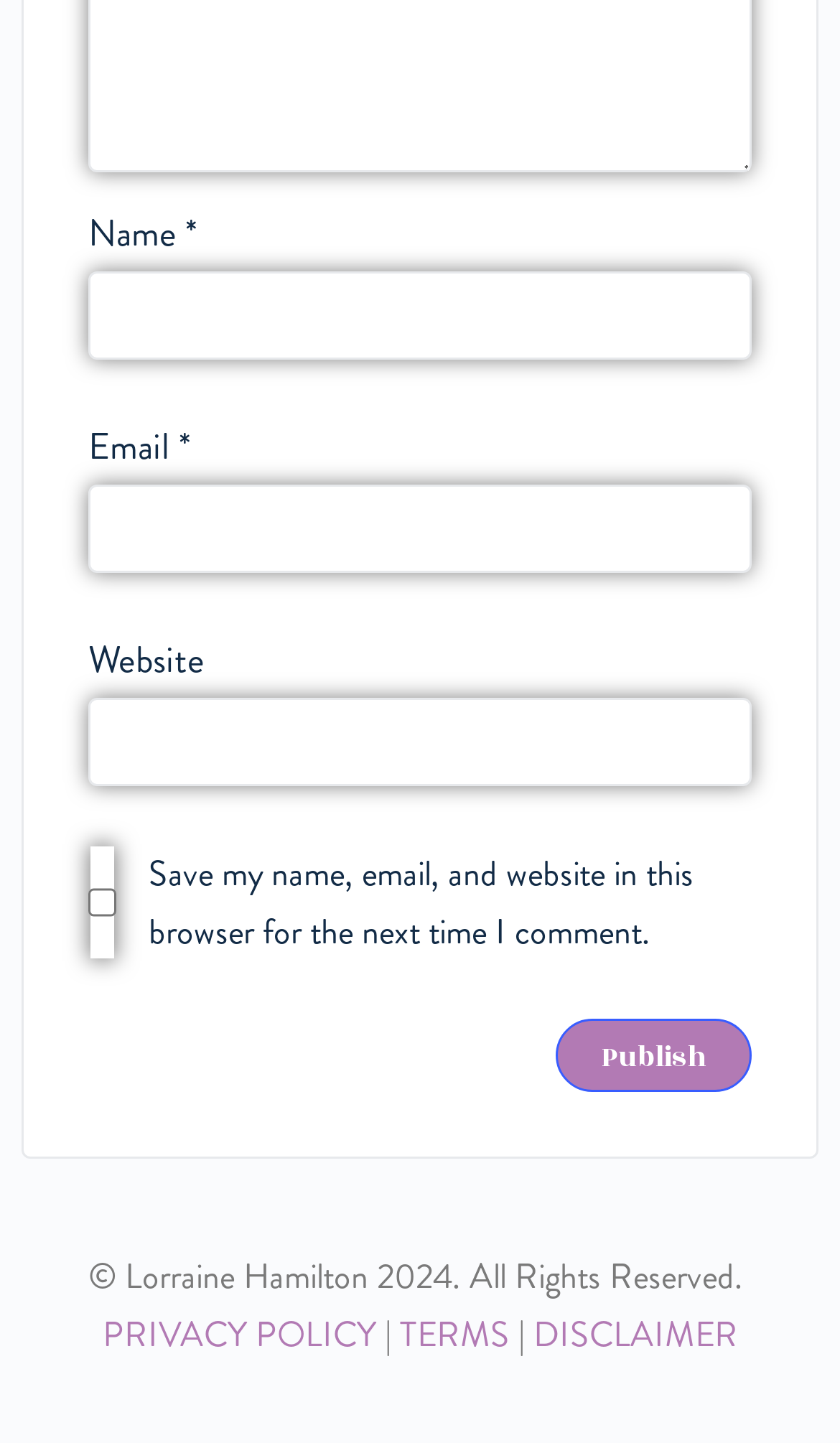Identify the bounding box for the given UI element using the description provided. Coordinates should be in the format (top-left x, top-left y, bottom-right x, bottom-right y) and must be between 0 and 1. Here is the description: parent_node: Name * name="author"

None